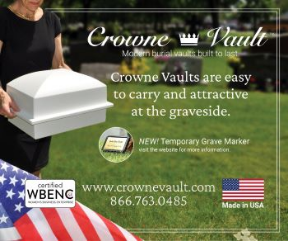Refer to the image and provide an in-depth answer to the question: 
What certification does the product have?

The product is certified by the WBENC, which stands for Women's Business Enterprise National Council, indicating that it is made by a women-owned business and appealing to those who want to support such businesses.